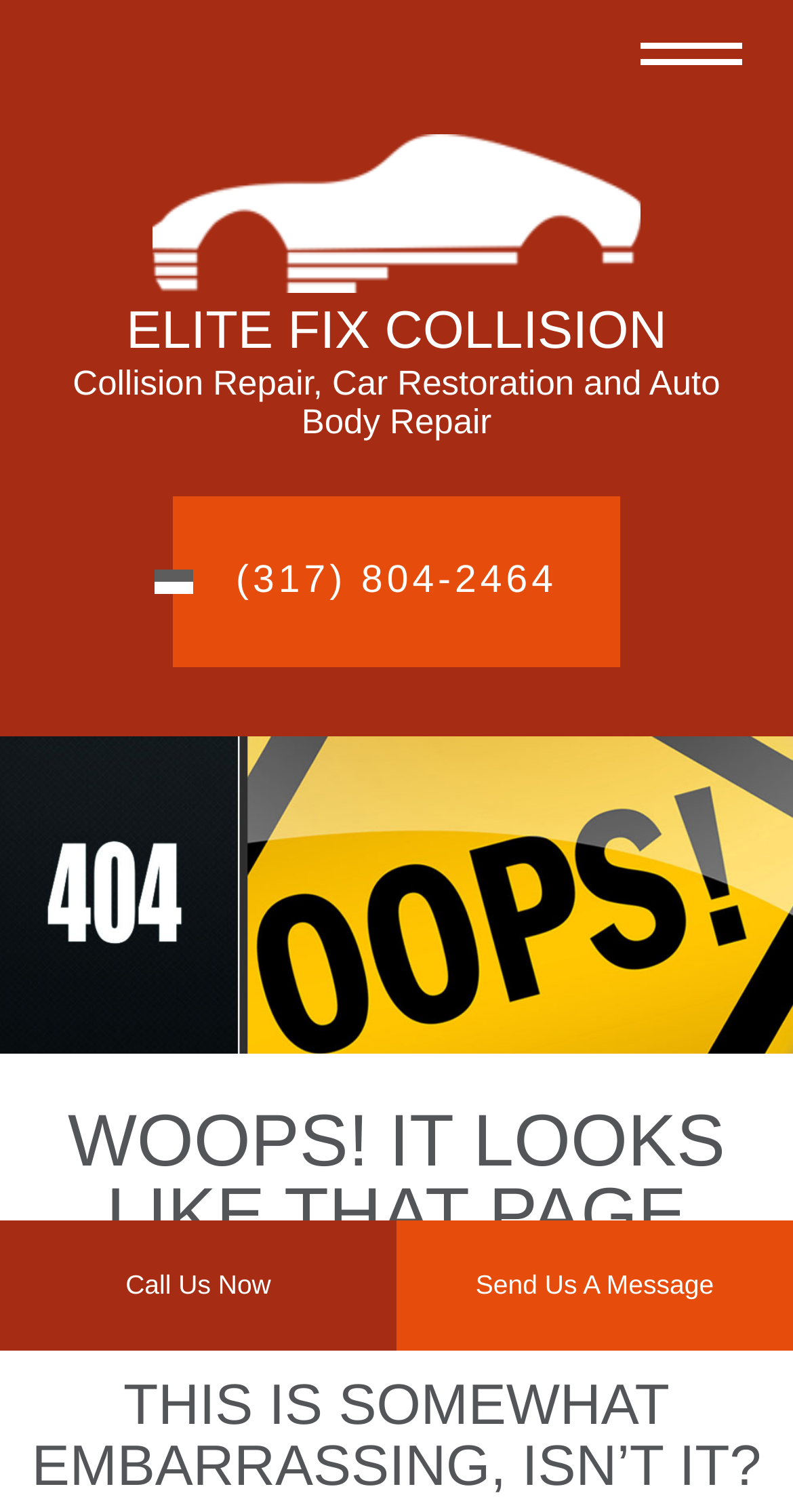Please find and report the primary heading text from the webpage.

ELITE FIX COLLISION